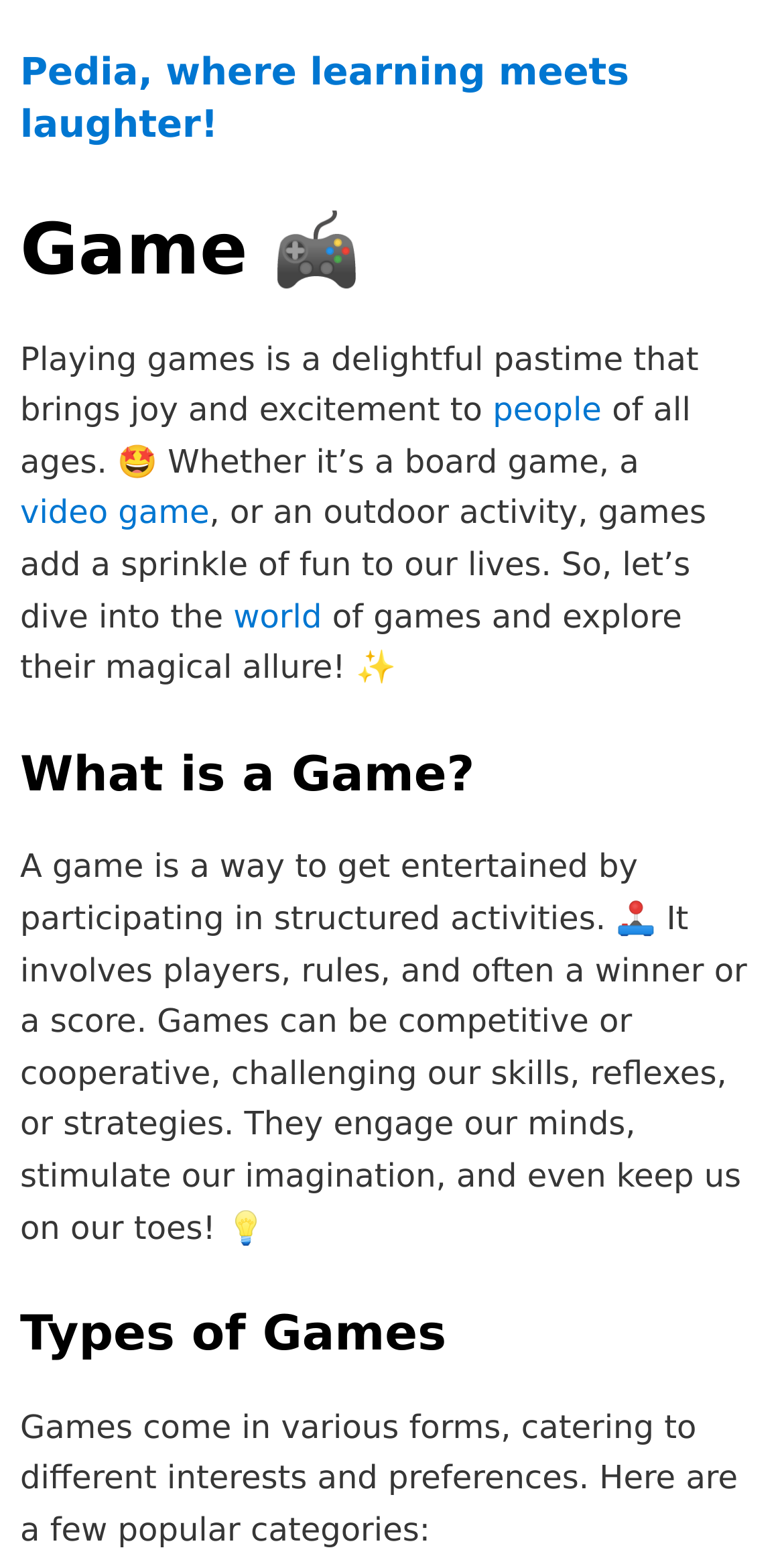Give a concise answer of one word or phrase to the question: 
What is a common feature of games?

rules